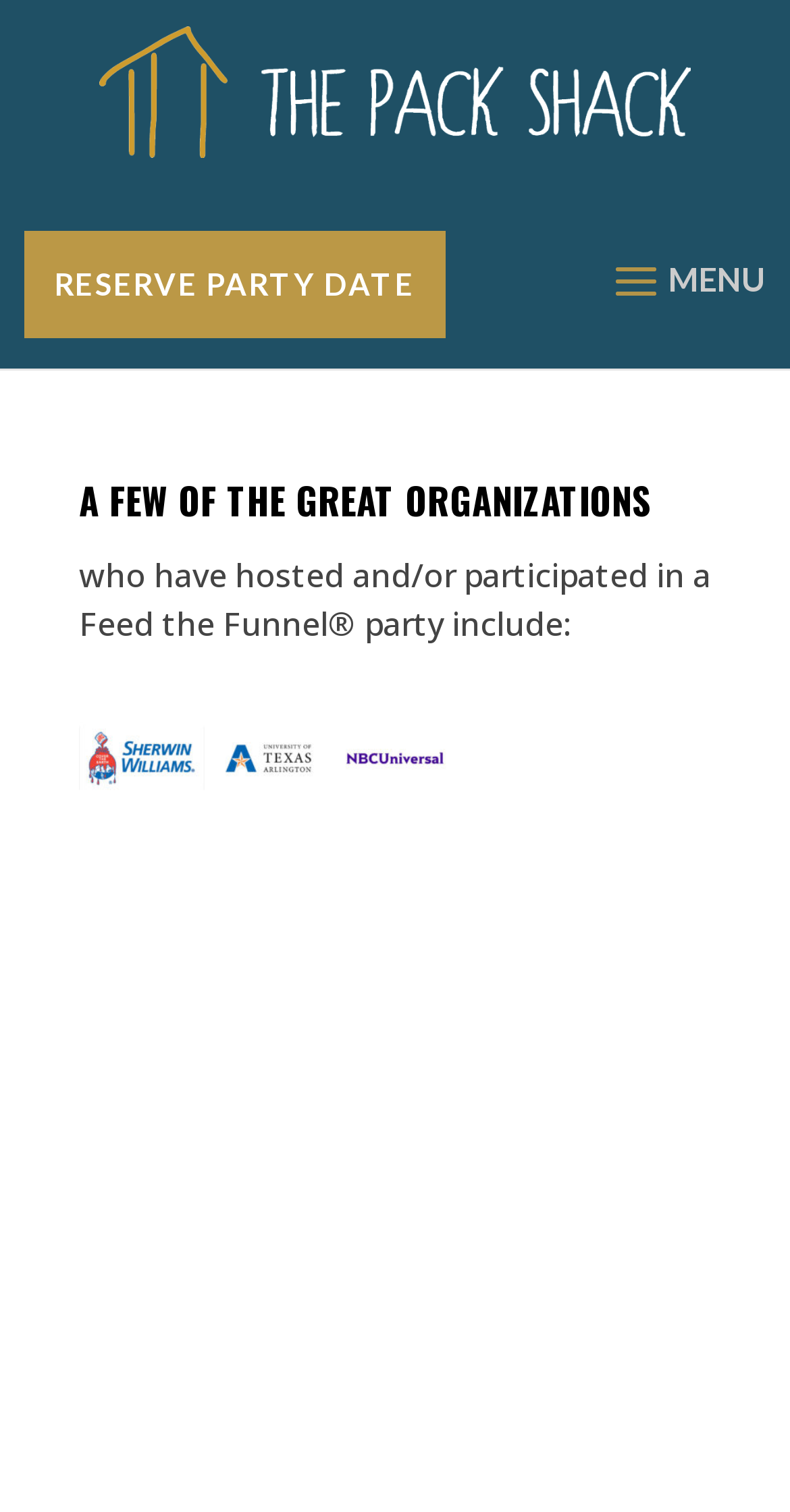How many organizations are listed on this page?
Please use the image to provide an in-depth answer to the question.

I counted the number of images with organization names and logos, which are arranged in a grid layout. Each image represents a separate organization, and there are 27 of them in total.